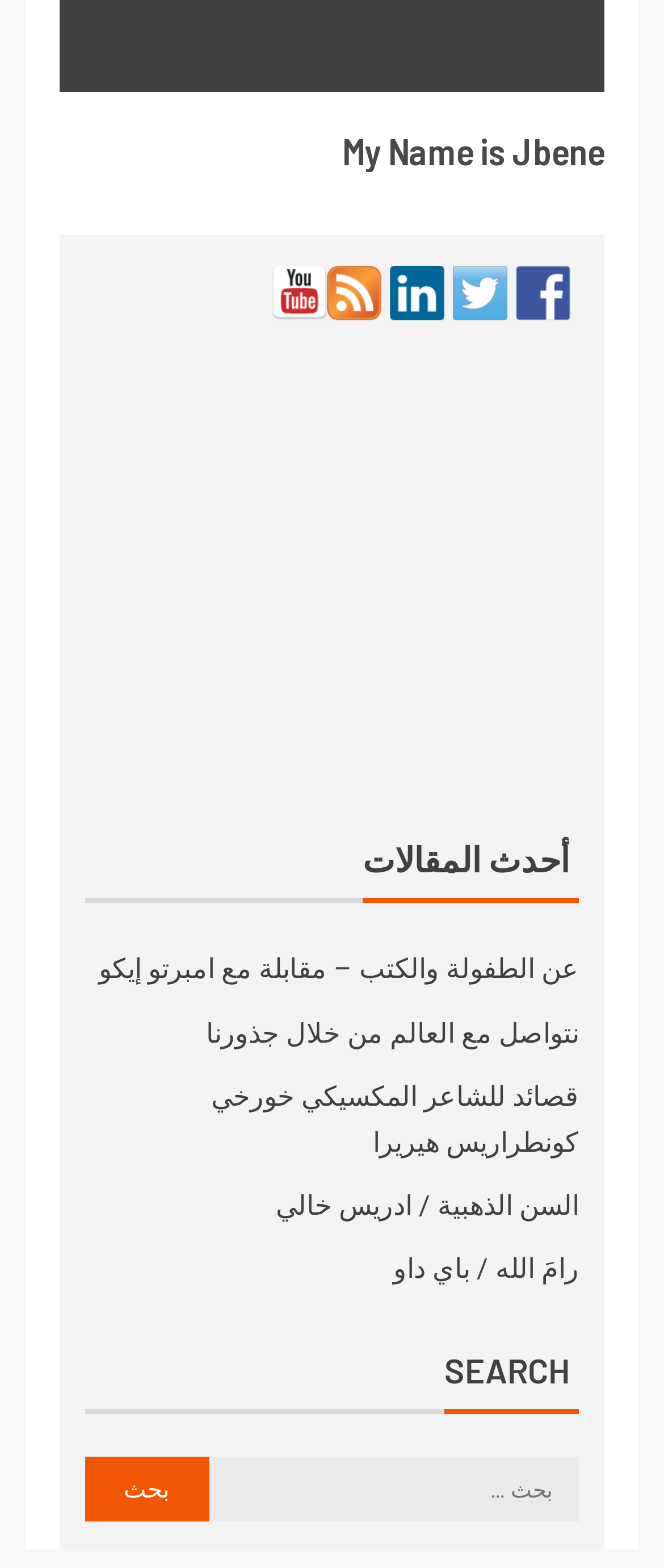Please provide a one-word or short phrase answer to the question:
What is the purpose of the search box on the webpage?

To search the website